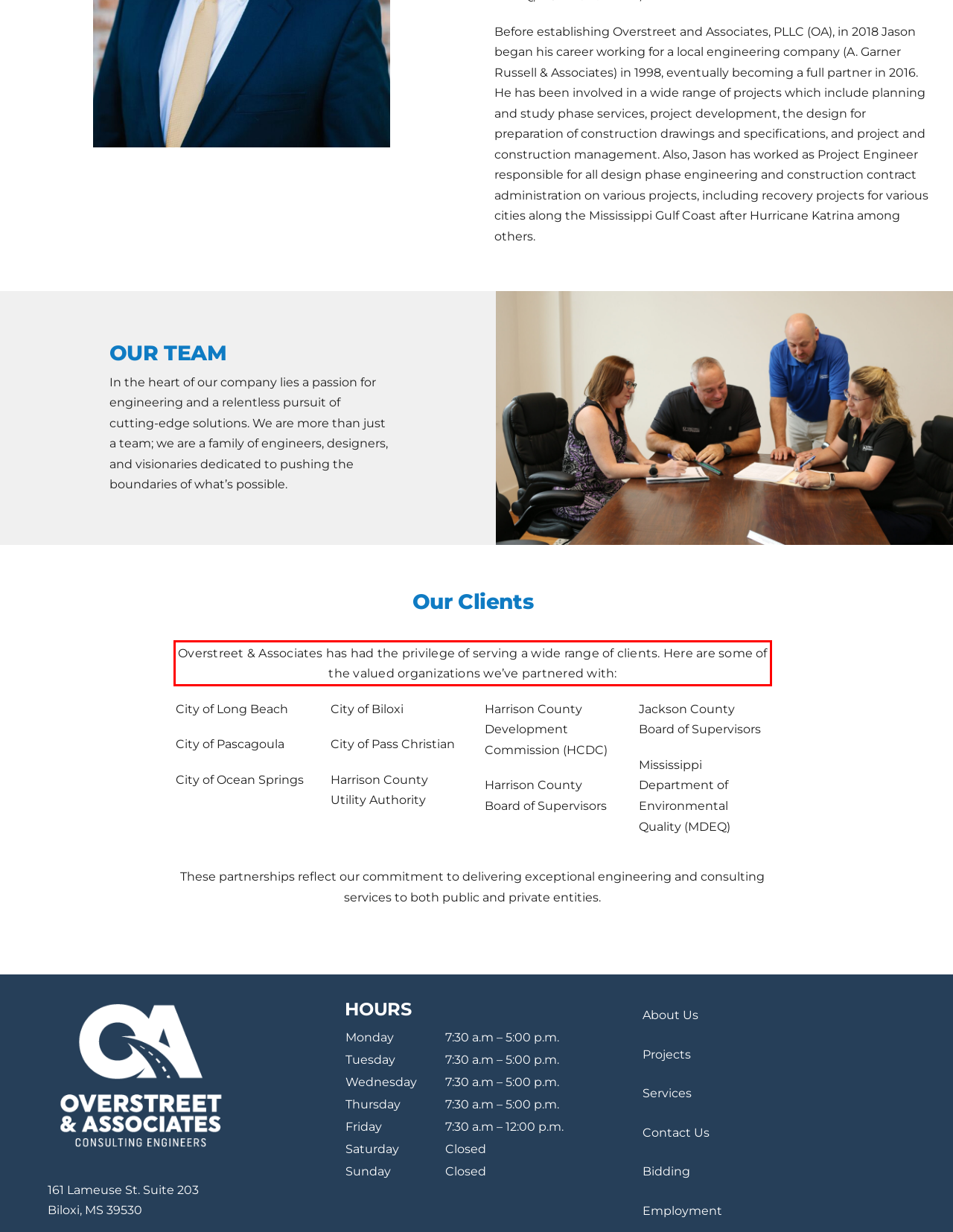Identify the red bounding box in the webpage screenshot and perform OCR to generate the text content enclosed.

Overstreet & Associates has had the privilege of serving a wide range of clients. Here are some of the valued organizations we’ve partnered with: